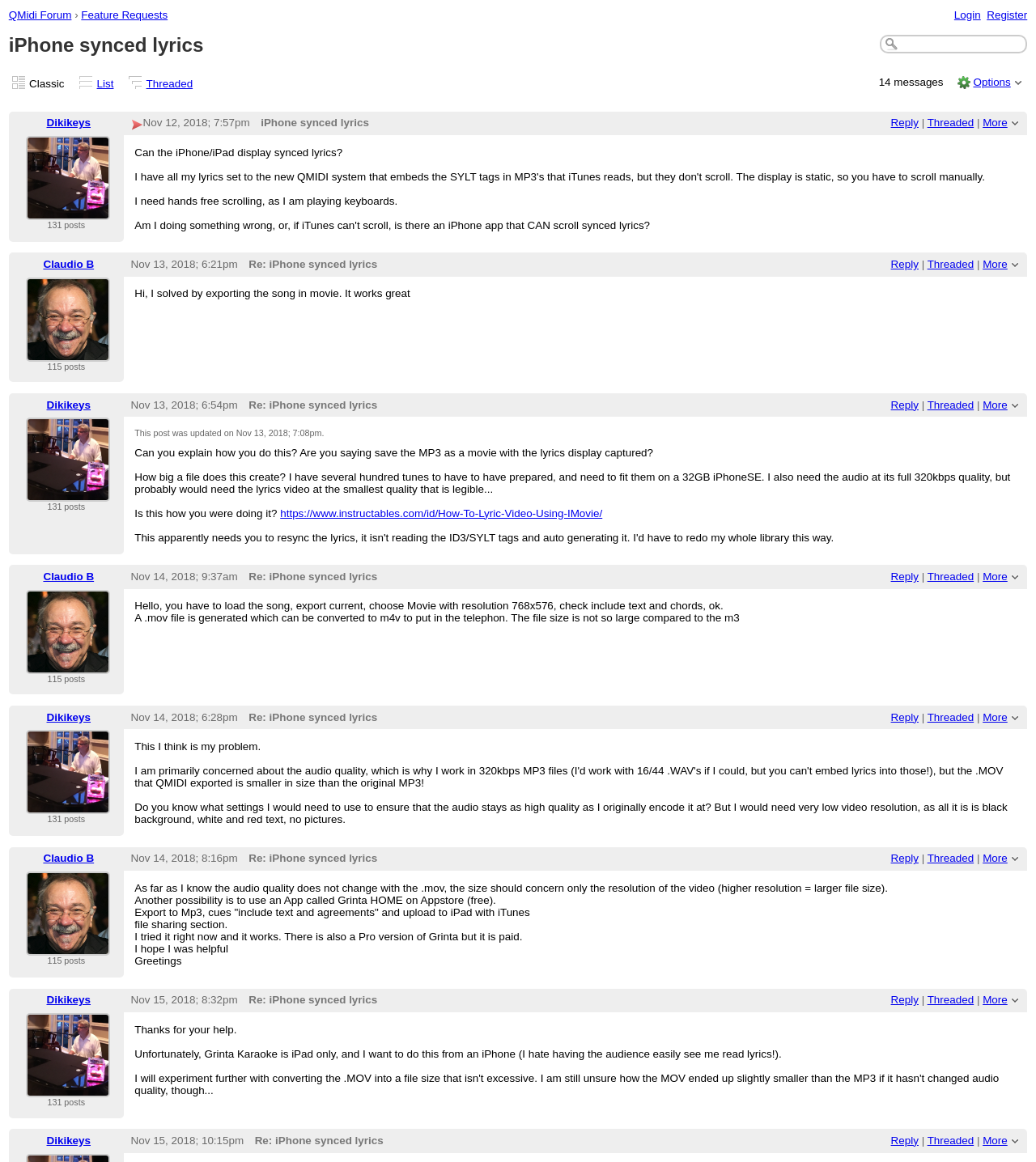Please examine the image and answer the question with a detailed explanation:
What is the format of the file that Claudio B exported to make the lyrics display work?

I found the answer by looking at the gridcell element that contains the text 'I solved by exporting the song in movie. It works great'. This element is located in the table with multiple rows, and it is the second gridcell in the second row.